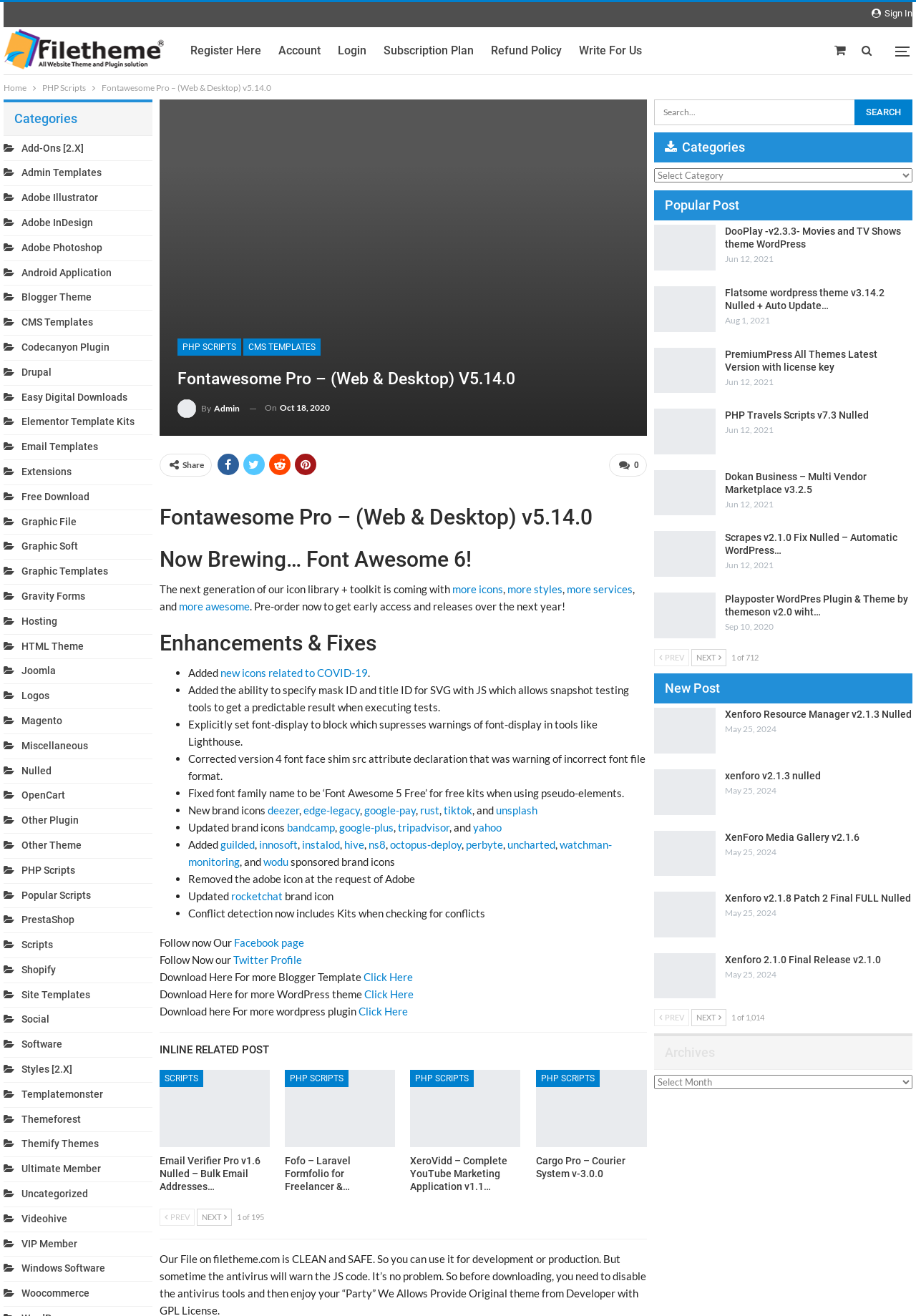Could you provide the bounding box coordinates for the portion of the screen to click to complete this instruction: "Sign in"?

[0.963, 0.006, 0.996, 0.014]